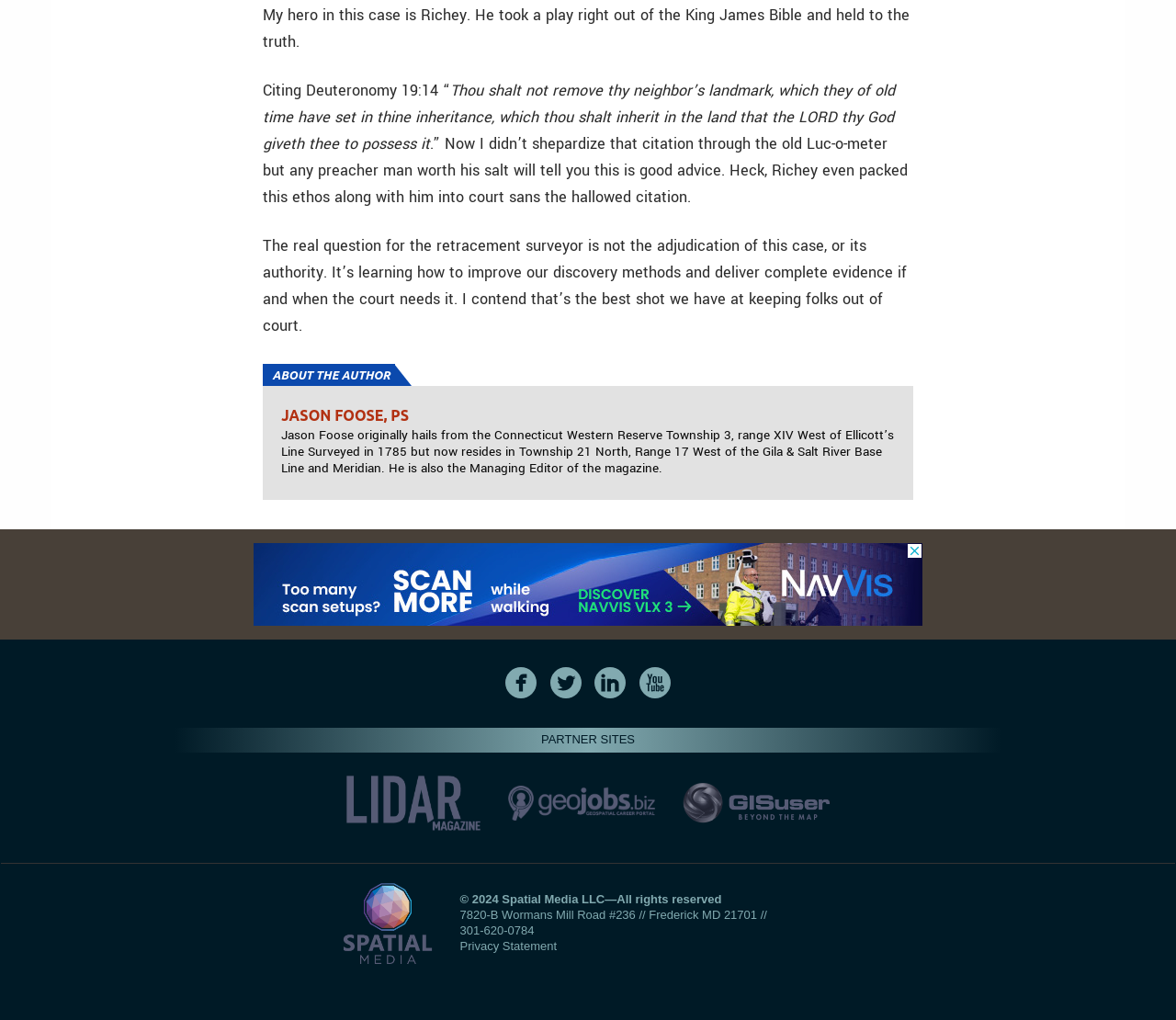Provide the bounding box coordinates for the area that should be clicked to complete the instruction: "Click the Facebook icon".

[0.426, 0.654, 0.46, 0.685]